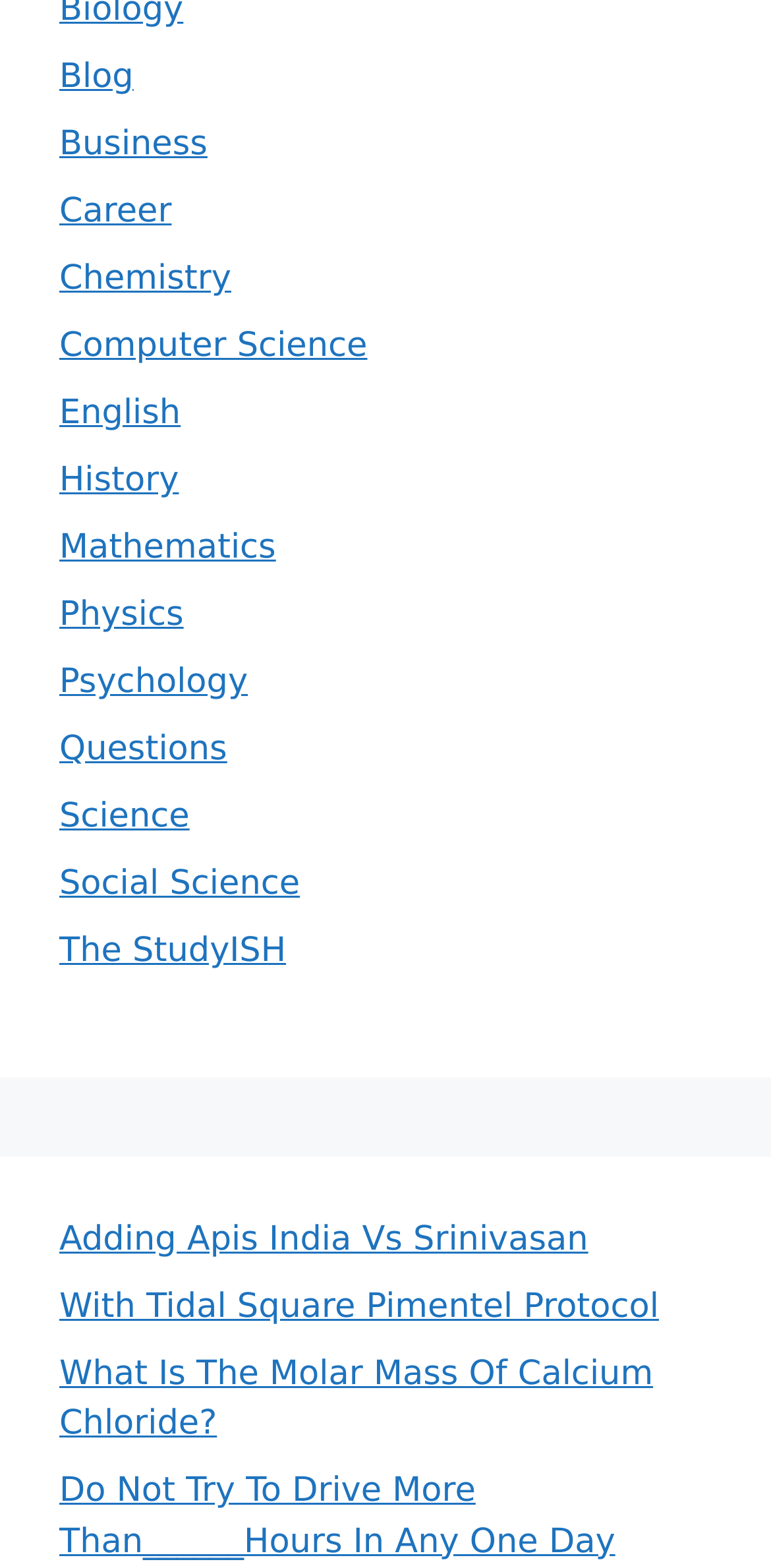How many question links are there?
Based on the image, please offer an in-depth response to the question.

I counted the number of links in the bottom section of the webpage that appear to be questions, and there are 4 question links, including 'What Is The Molar Mass Of Calcium Chloride?' and 'Do Not Try To Drive More Than______Hours In Any One Day'.